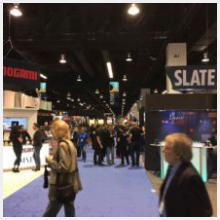Provide a brief response to the question below using one word or phrase:
What is the name of one of the recognizable brand signage?

Slate